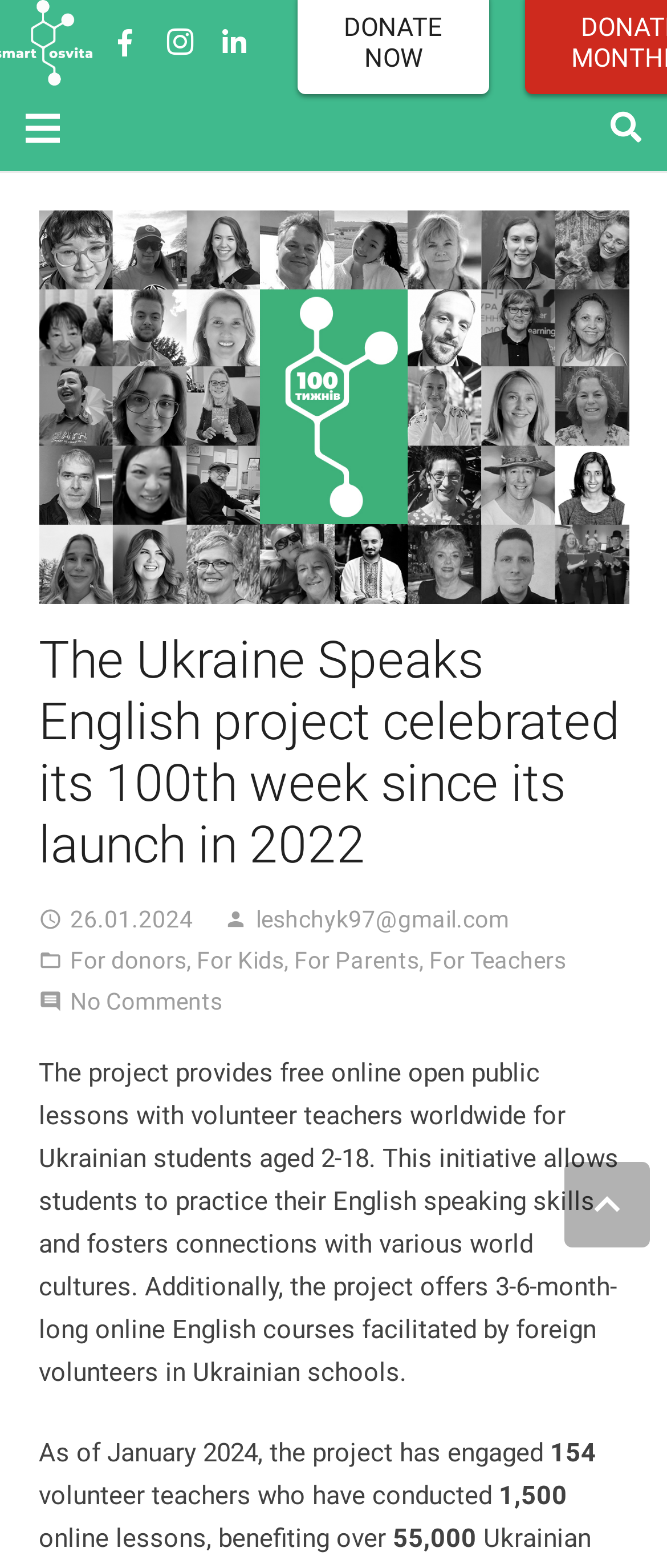Determine the bounding box coordinates of the clickable region to follow the instruction: "Click the Menu link".

[0.008, 0.055, 0.121, 0.109]